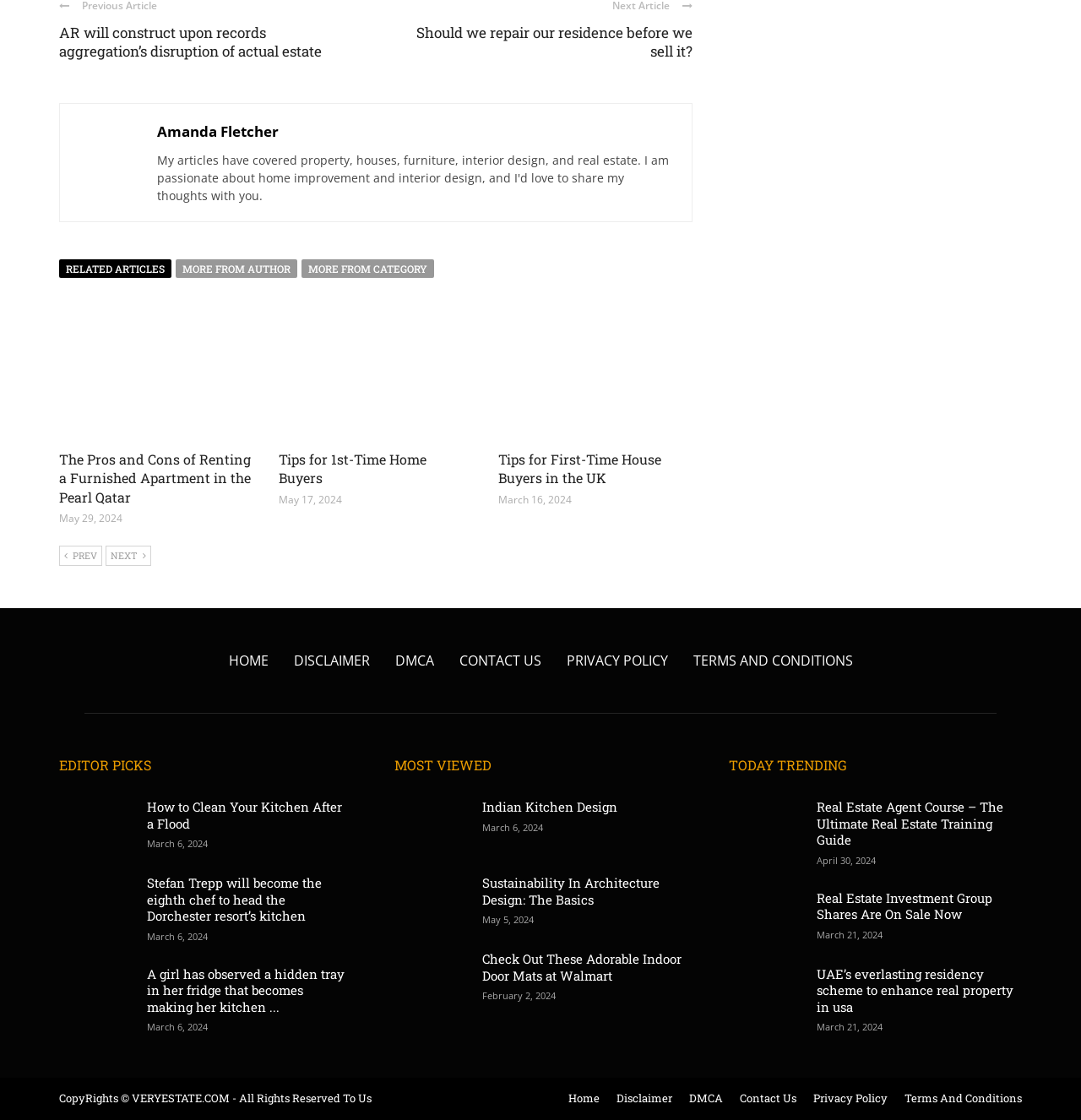Using the element description: "More from category", determine the bounding box coordinates for the specified UI element. The coordinates should be four float numbers between 0 and 1, [left, top, right, bottom].

[0.279, 0.231, 0.402, 0.248]